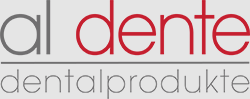What is the company's focus according to the logo? Using the information from the screenshot, answer with a single word or phrase.

Dental products